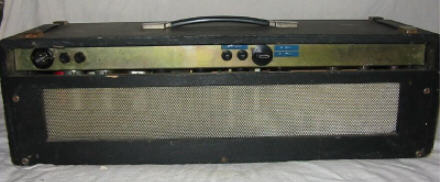How many channels does the amplifier have?
Answer the question with just one word or phrase using the image.

two